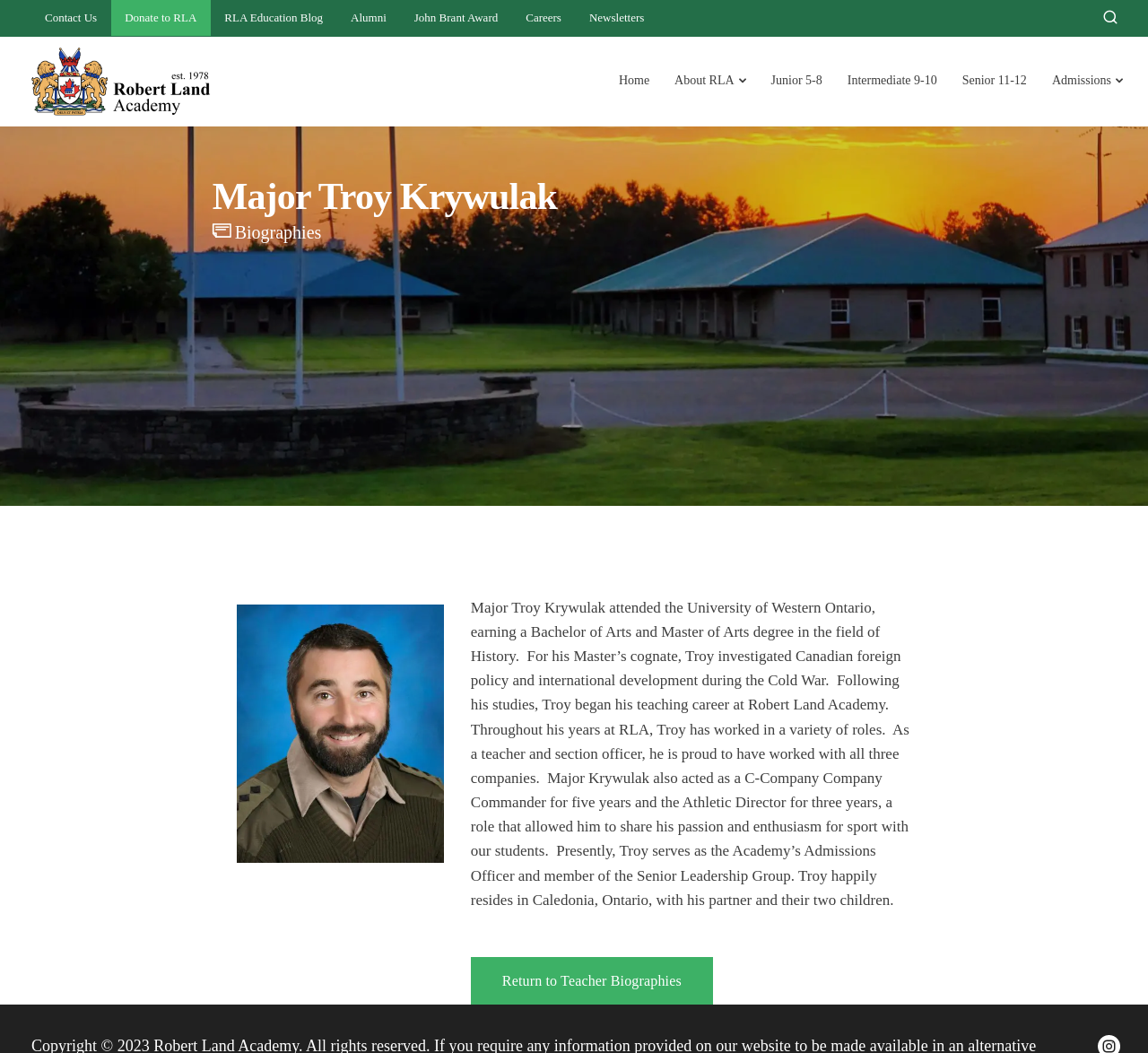Give a one-word or one-phrase response to the question:
What is the name of the person described on this webpage?

Major Troy Krywulak